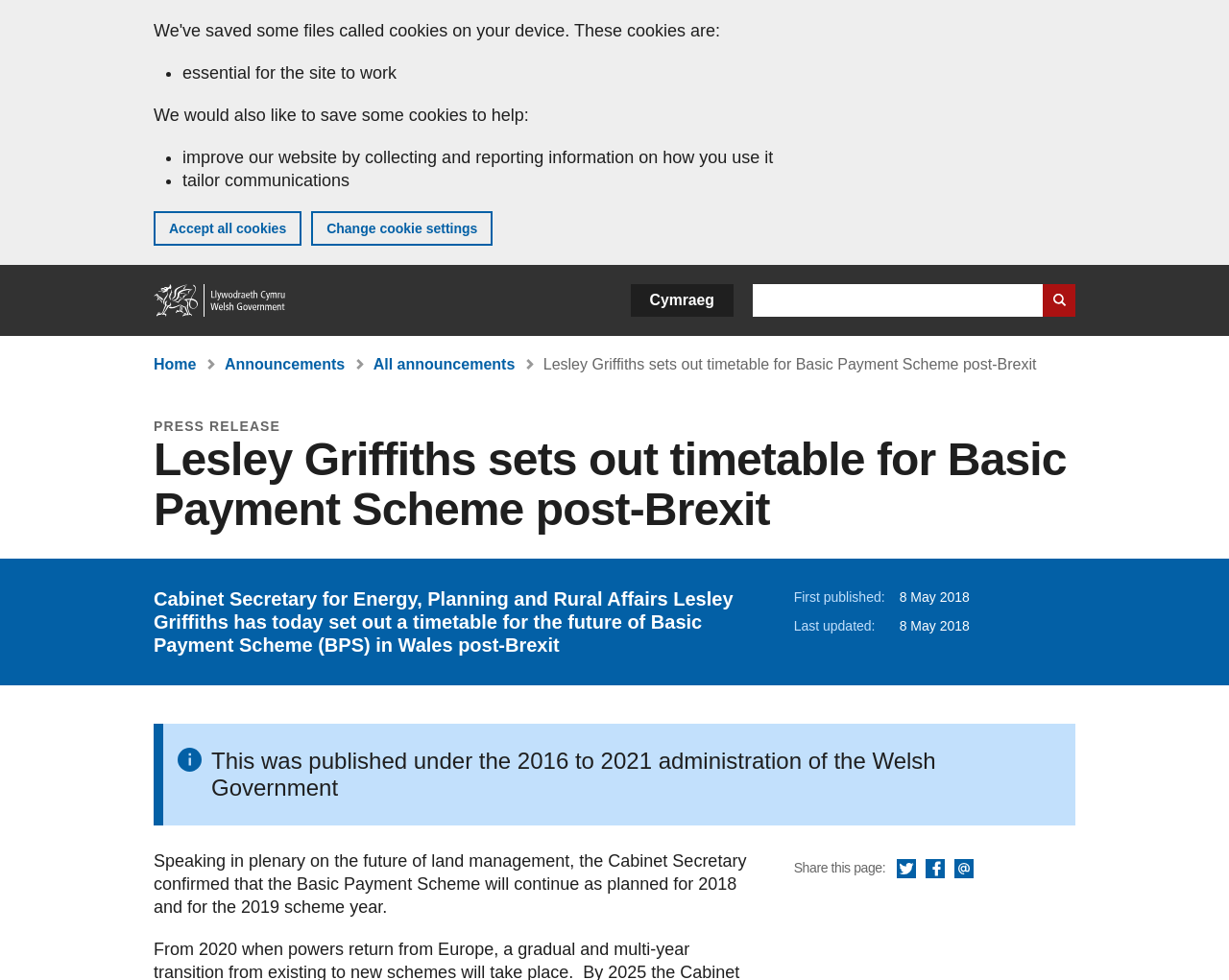Extract the heading text from the webpage.

Lesley Griffiths sets out timetable for Basic Payment Scheme post-Brexit